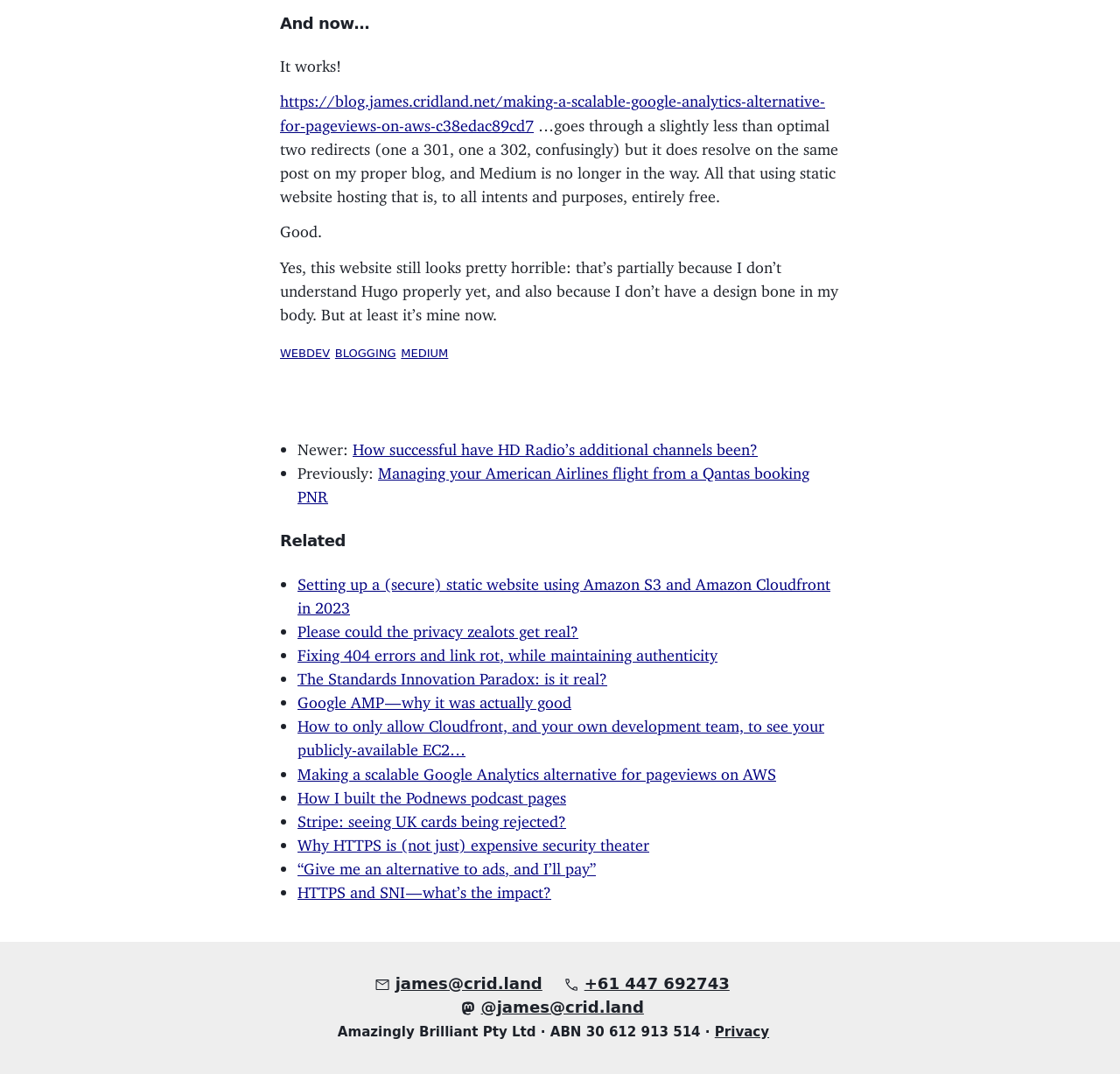Please specify the bounding box coordinates of the area that should be clicked to accomplish the following instruction: "Visit the blog post about how successful have HD Radio’s additional channels been". The coordinates should consist of four float numbers between 0 and 1, i.e., [left, top, right, bottom].

[0.315, 0.409, 0.677, 0.421]